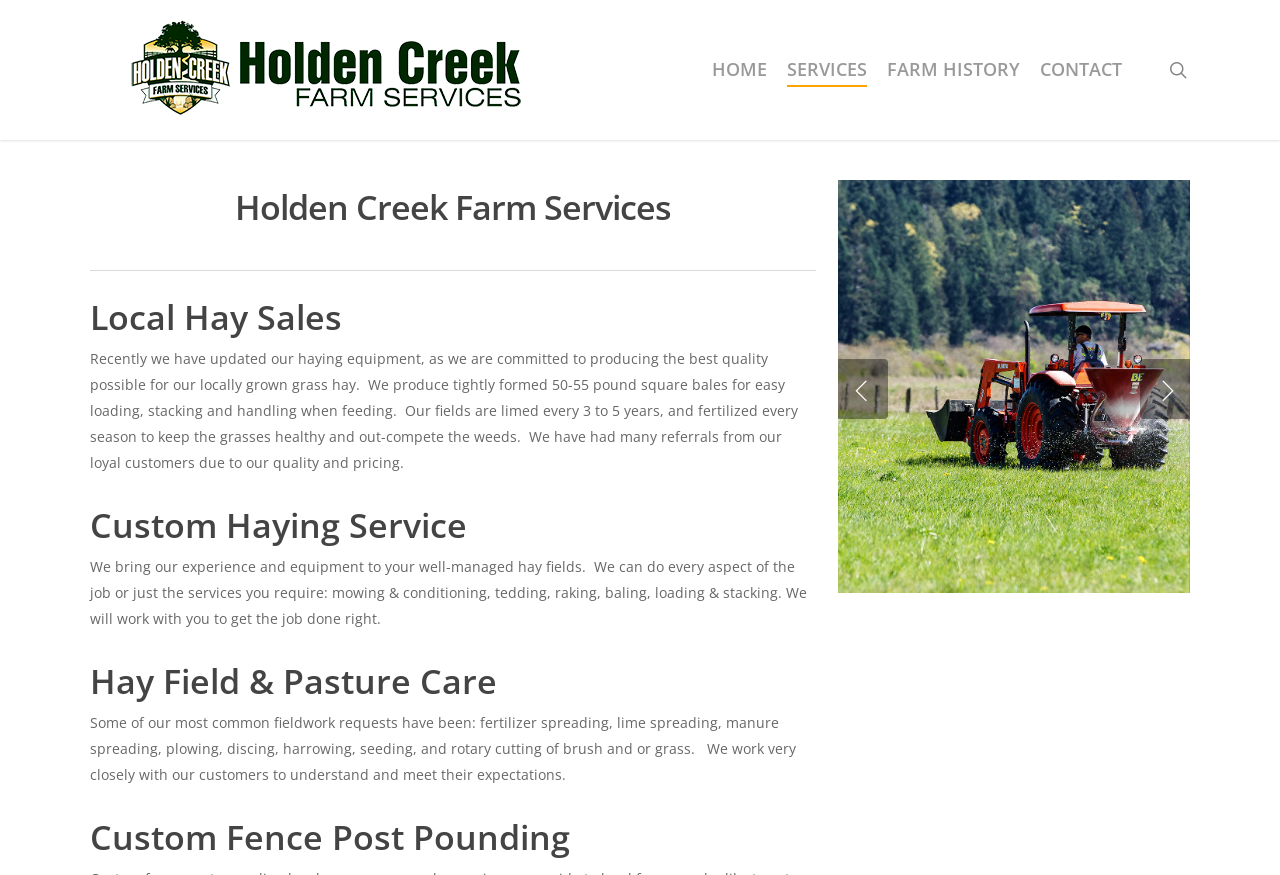Please identify the bounding box coordinates of the element's region that should be clicked to execute the following instruction: "Visit the 'SPLASH 2020' conference page". The bounding box coordinates must be four float numbers between 0 and 1, i.e., [left, top, right, bottom].

None